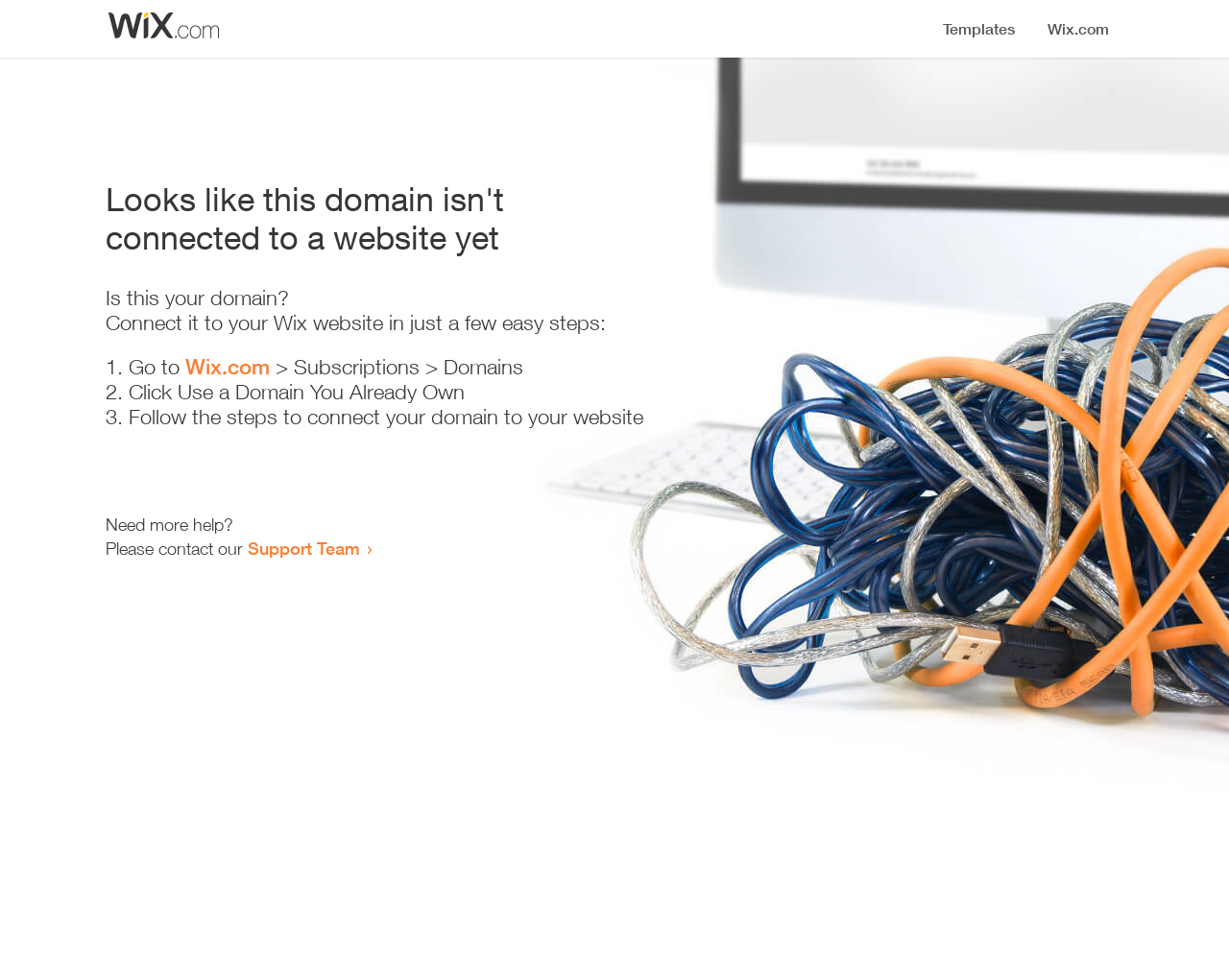Where should I go to start connecting my domain?
Please craft a detailed and exhaustive response to the question.

According to the instructions on the webpage, the first step is to 'Go to Wix.com', which is a link provided on the webpage.